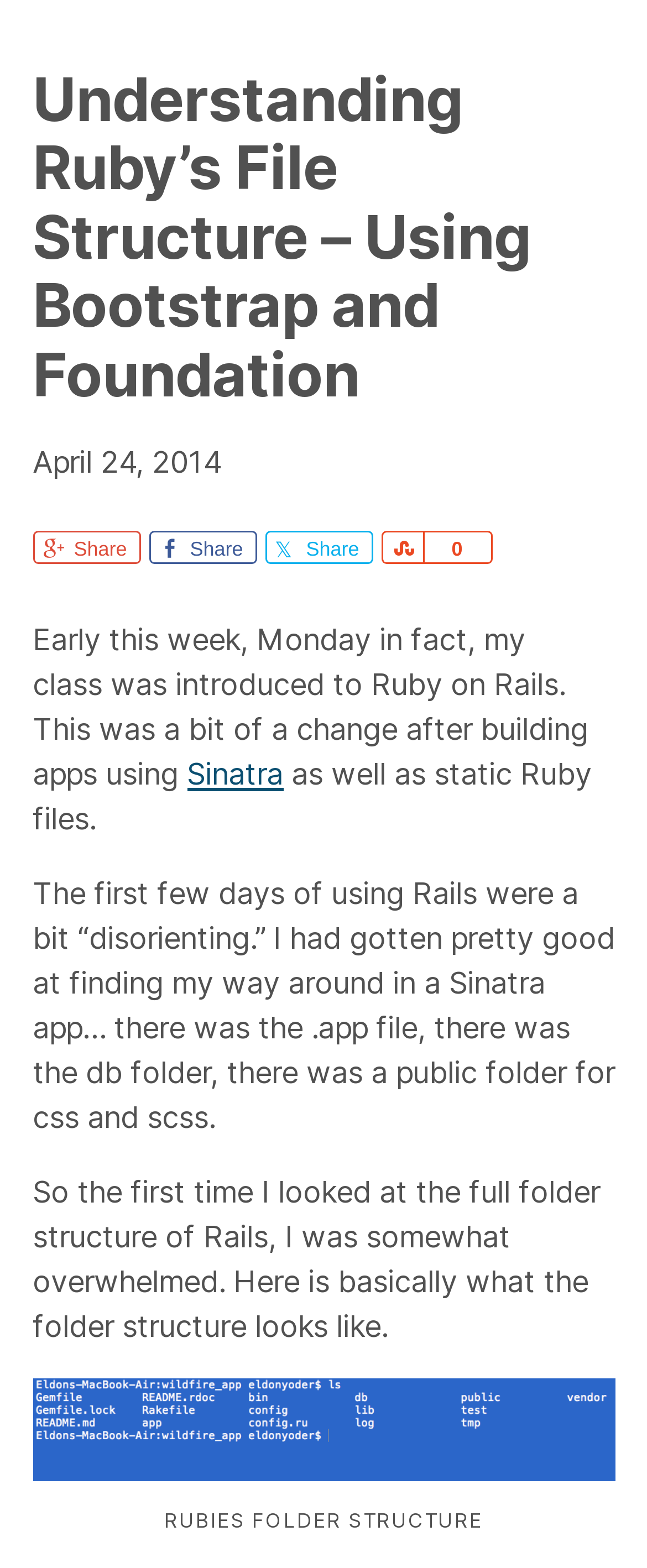Write a detailed summary of the webpage.

The webpage is about understanding Ruby's file structure, specifically in the context of Ruby on Rails. At the top, there is a header with the title "Understanding Ruby's File Structure - Using Bootstrap and Foundation" and a timestamp "April 24, 2014". Below the header, there are social media sharing links, including Google Plus, Facebook, and StumbleUpon.

The main content of the webpage is a blog post that discusses the author's experience with learning Ruby on Rails. The text explains that the author was initially overwhelmed by the folder structure of Rails, but with time, it started to make more sense. The post mentions the author's previous experience with Sinatra and static Ruby files.

The text is divided into several paragraphs, with the first few paragraphs describing the author's initial difficulties with Rails and their previous experience with Sinatra. The paragraphs are followed by a sentence that introduces the folder structure of Rails, and below that, there is an image of the "Rubies Folder Structure" with a caption "RUBIES FOLDER STRUCTURE". The image is positioned near the bottom of the page.